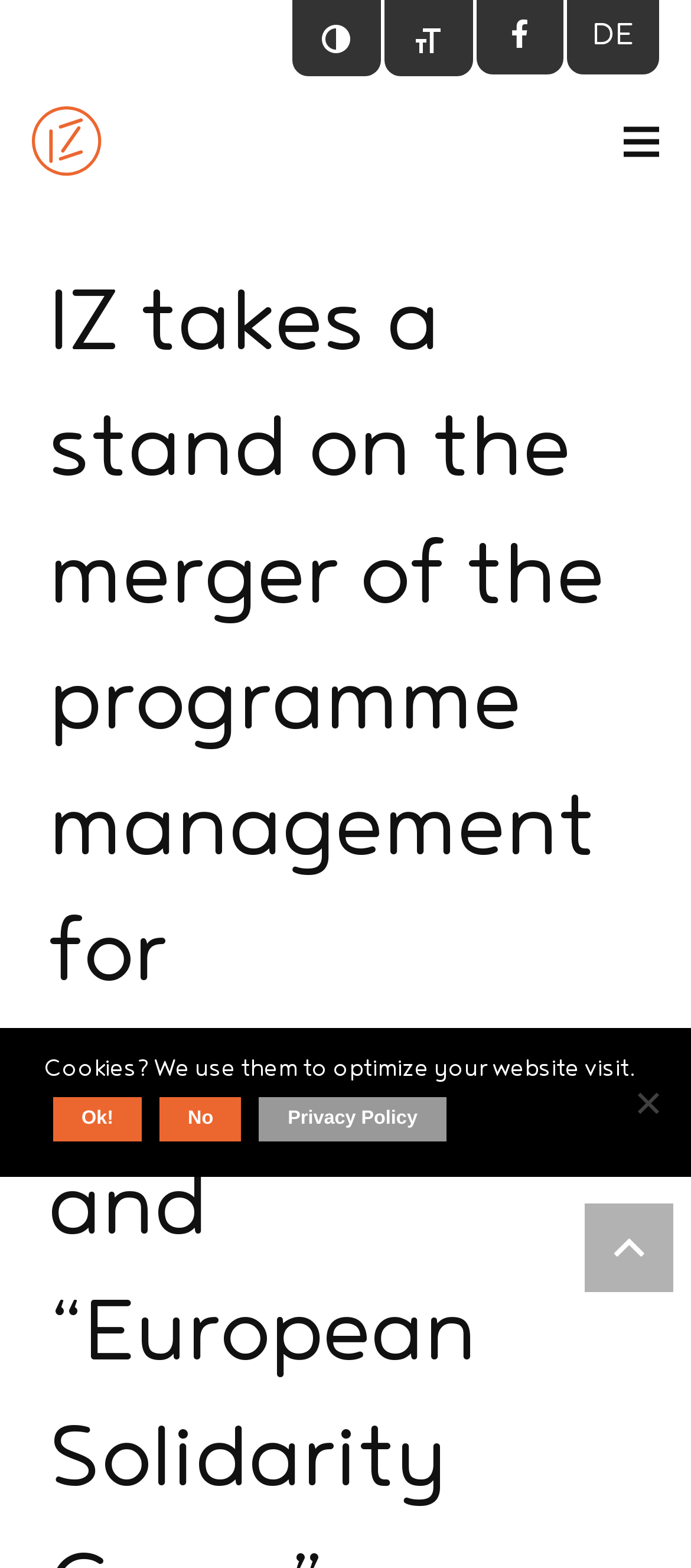What is the text in the cookie notice?
Based on the screenshot, give a detailed explanation to answer the question.

In the cookie notice dialog, there is a static text element with the text 'Cookies? We use them to optimize your website visit.'. This text is likely informing users about the use of cookies on the website.